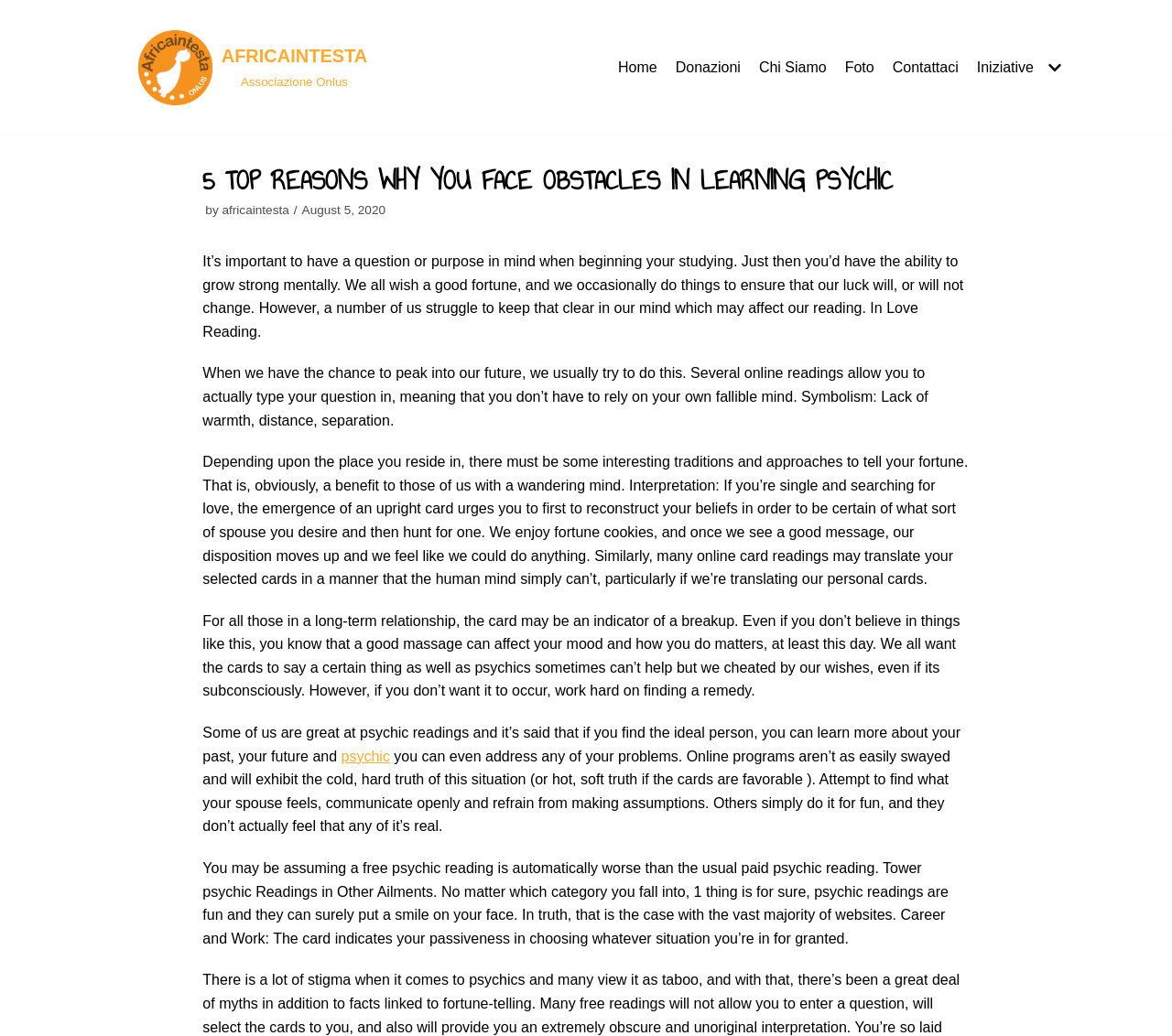Could you identify the text that serves as the heading for this webpage?

5 TOP REASONS WHY YOU FACE OBSTACLES IN LEARNING PSYCHIC